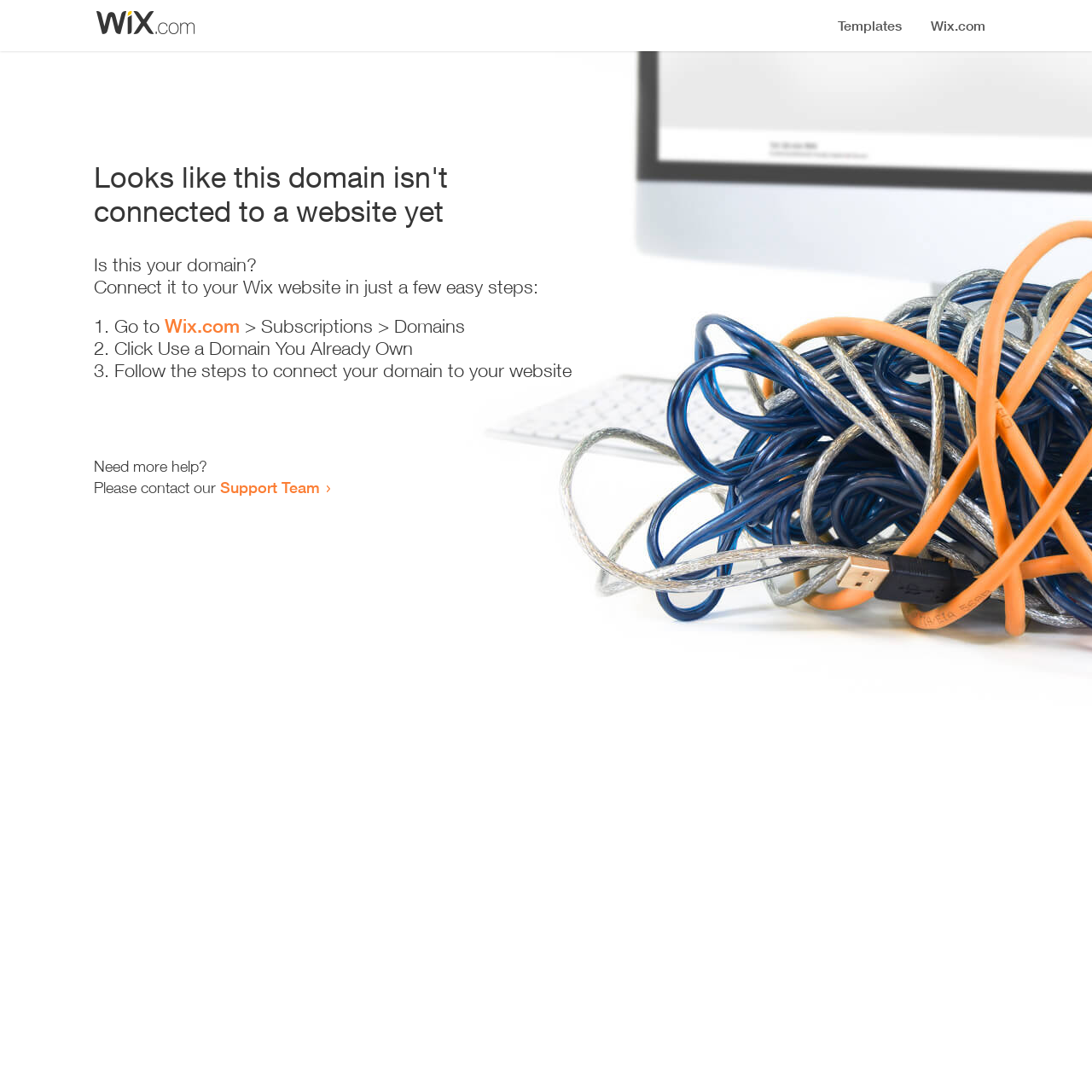Bounding box coordinates are specified in the format (top-left x, top-left y, bottom-right x, bottom-right y). All values are floating point numbers bounded between 0 and 1. Please provide the bounding box coordinate of the region this sentence describes: Wix.com

[0.151, 0.288, 0.22, 0.309]